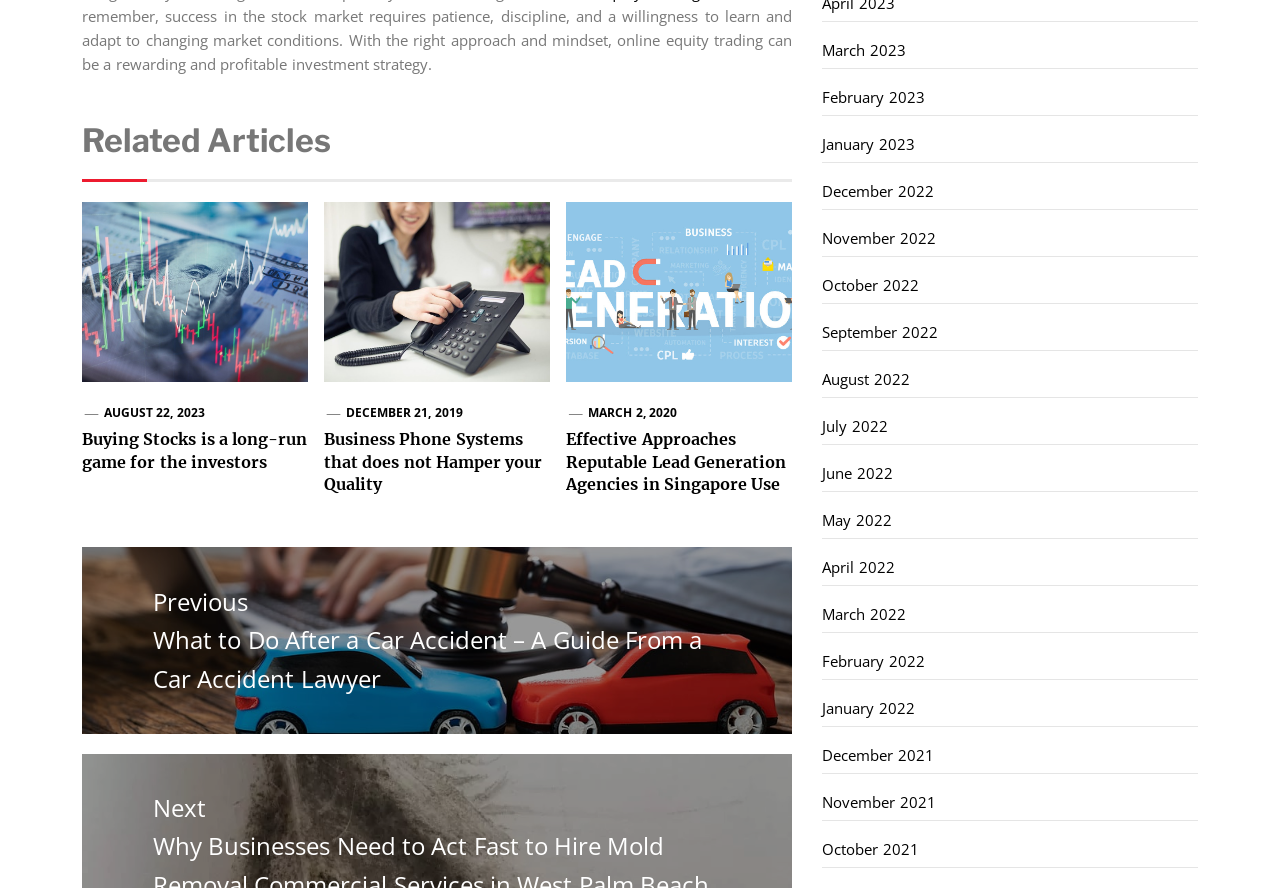Specify the bounding box coordinates of the region I need to click to perform the following instruction: "Read article 'Buying Stocks is a long-run game for the investors'". The coordinates must be four float numbers in the range of 0 to 1, i.e., [left, top, right, bottom].

[0.064, 0.482, 0.241, 0.533]